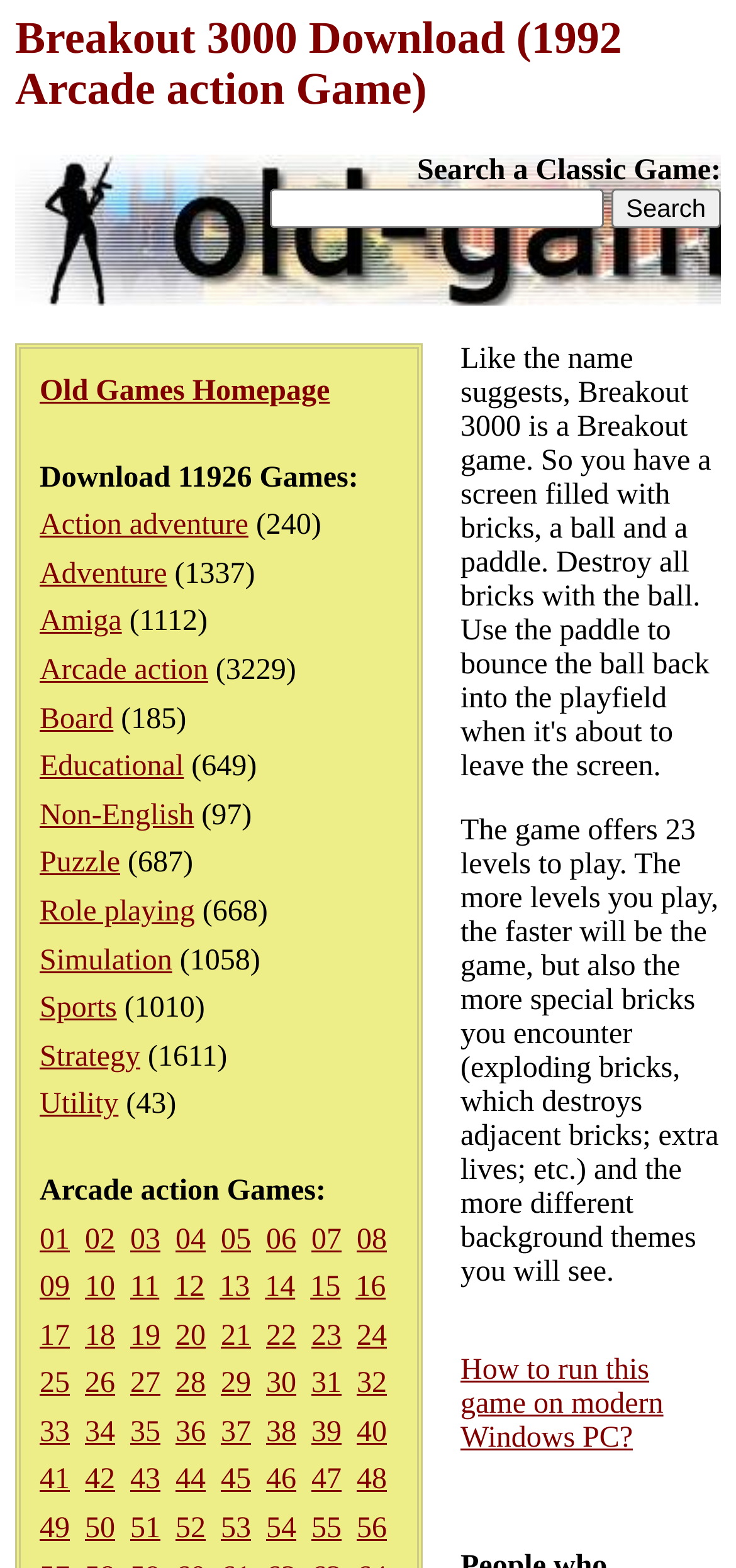Based on the element description: "title="HelloGiggles"", identify the UI element and provide its bounding box coordinates. Use four float numbers between 0 and 1, [left, top, right, bottom].

None